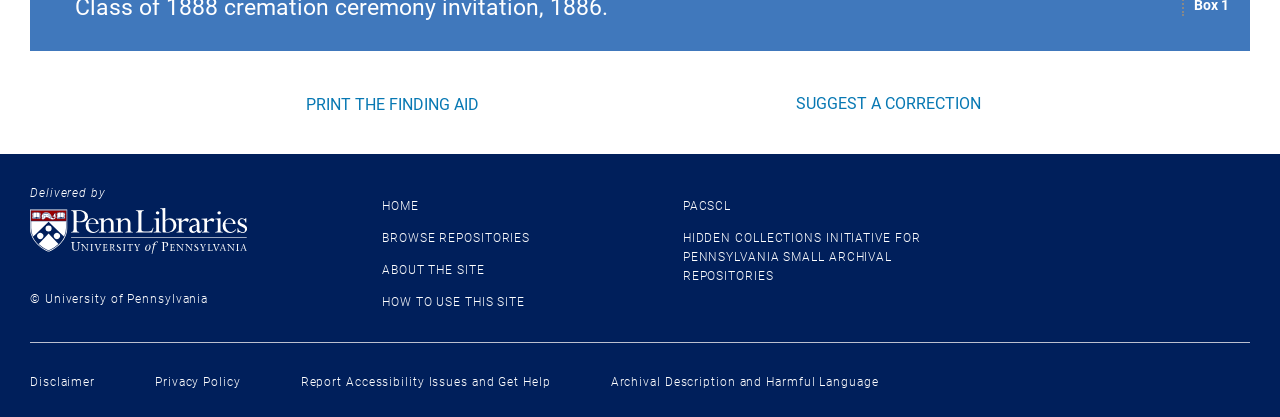What is the purpose of the 'PRINT THE FINDING AID' button?
Please provide a detailed and comprehensive answer to the question.

The 'PRINT THE FINDING AID' button is located at the top of the webpage, and its purpose is to allow users to print the finding aid, which is likely a document or a collection of information related to the webpage's content.